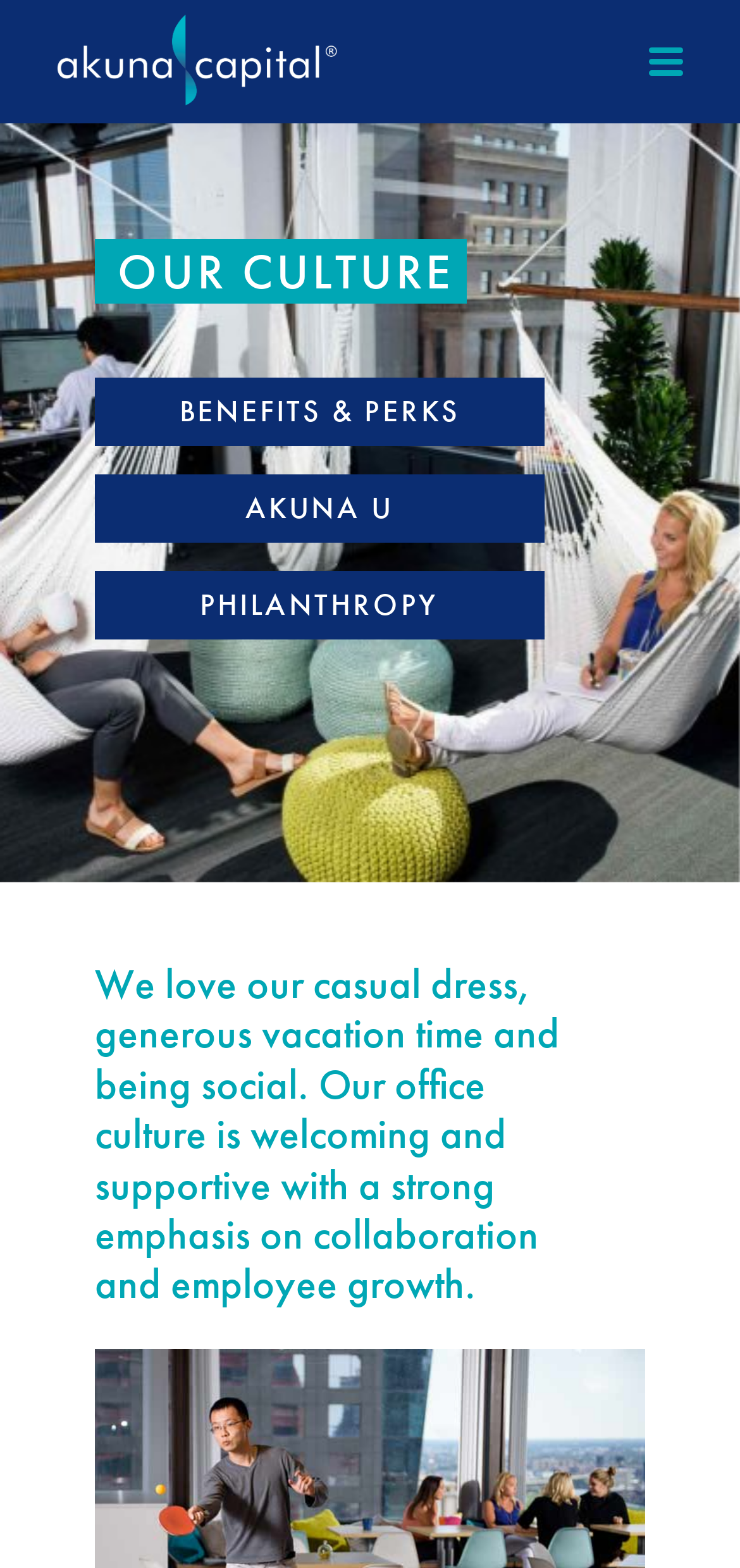Using the webpage screenshot and the element description akuna u, determine the bounding box coordinates. Specify the coordinates in the format (top-left x, top-left y, bottom-right x, bottom-right y) with values ranging from 0 to 1.

[0.128, 0.302, 0.735, 0.346]